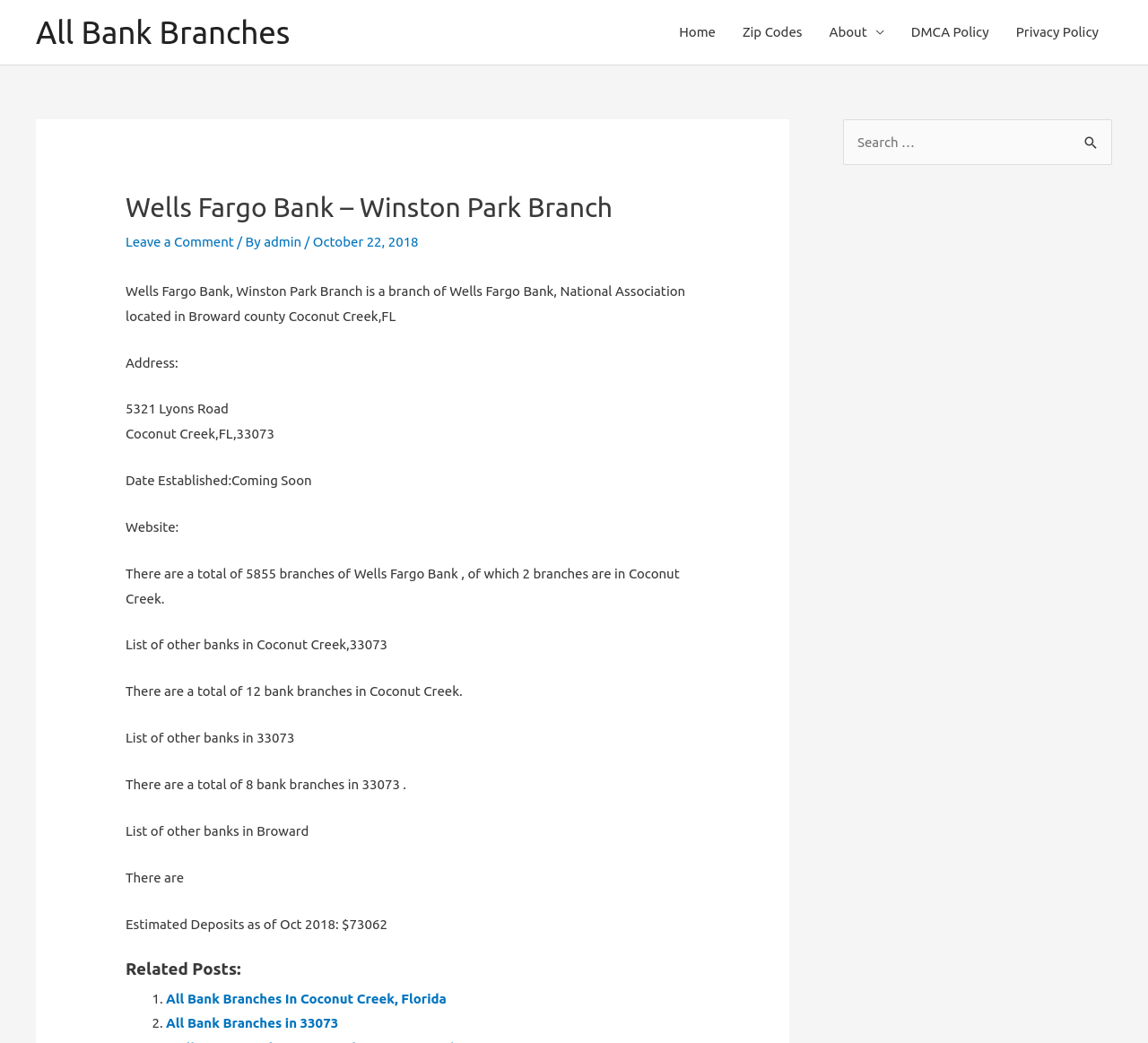Specify the bounding box coordinates for the region that must be clicked to perform the given instruction: "View all bank branches".

[0.031, 0.014, 0.253, 0.048]